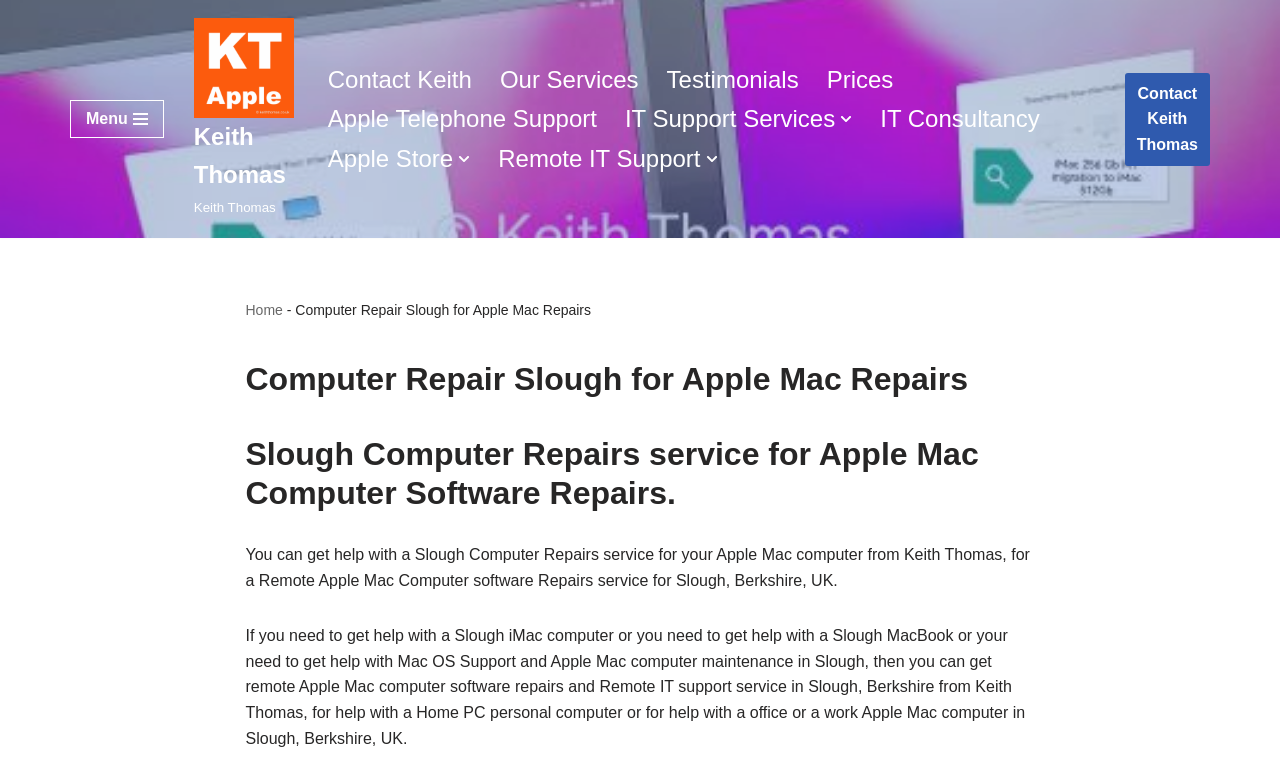Could you provide the bounding box coordinates for the portion of the screen to click to complete this instruction: "Go to Contact Keith"?

[0.256, 0.078, 0.369, 0.13]